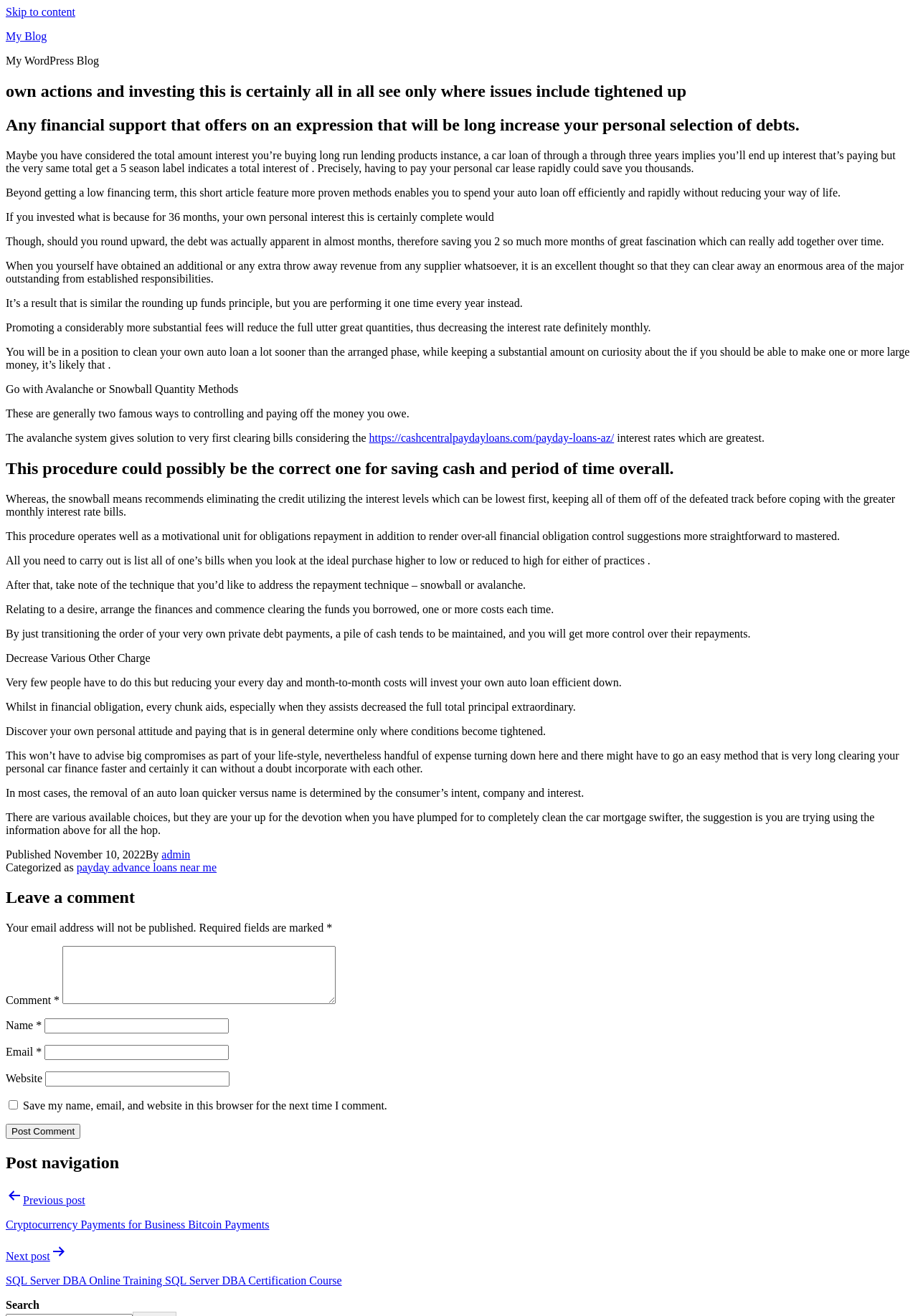Please identify the bounding box coordinates of where to click in order to follow the instruction: "Click the 'My Blog' link".

[0.006, 0.023, 0.051, 0.032]